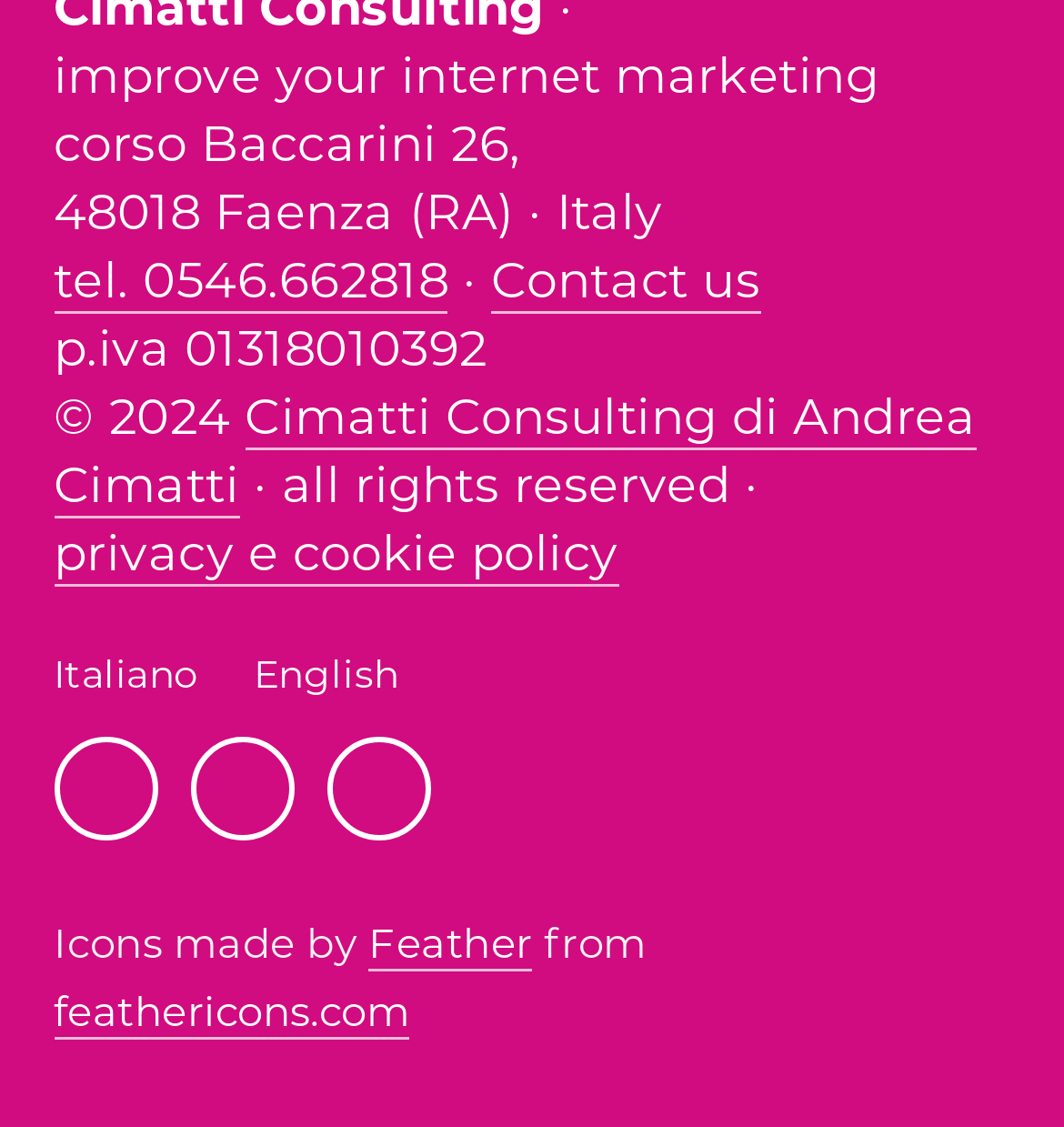What is the phone number to contact?
Please ensure your answer is as detailed and informative as possible.

I found the phone number by looking at the top section of the webpage, where it is written in a link element next to the address.